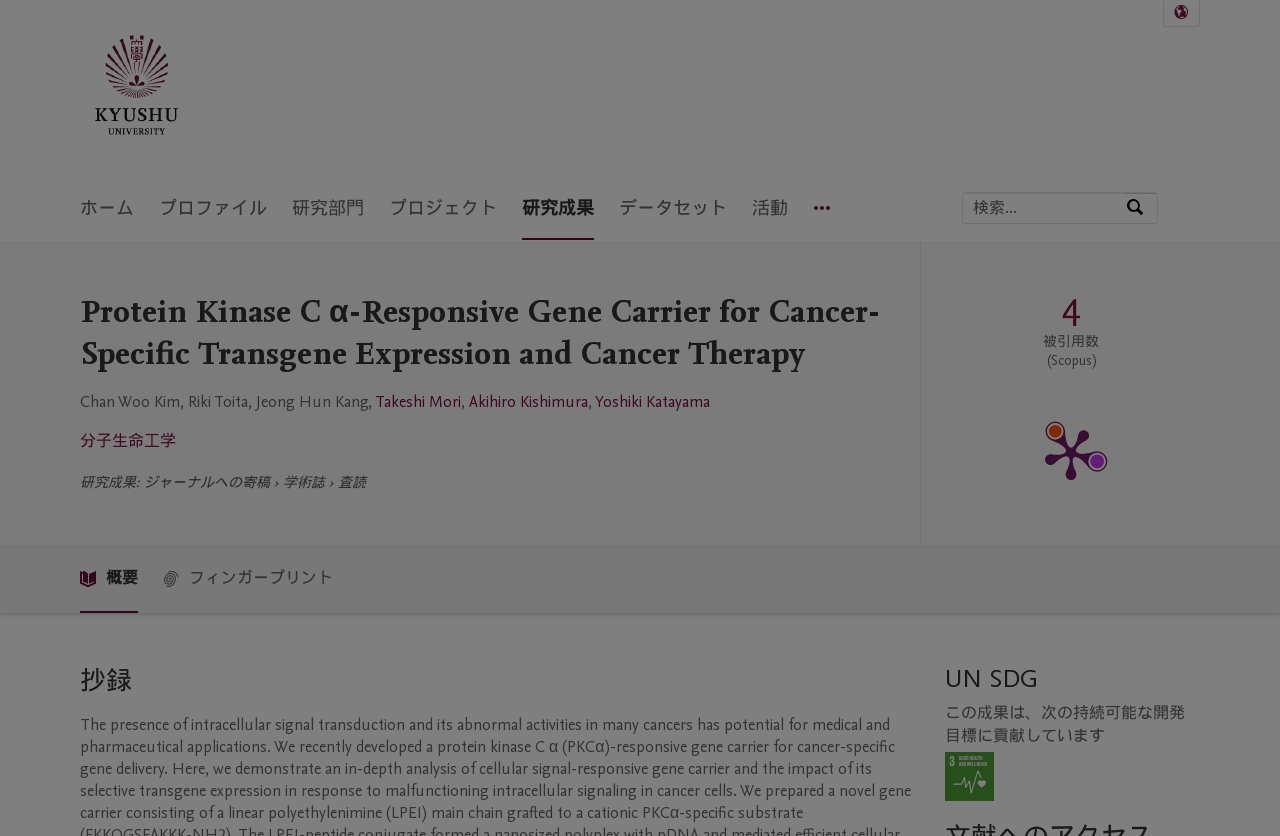Answer this question in one word or a short phrase: What is the purpose of the search bar?

Search by expertise, name, or affiliation